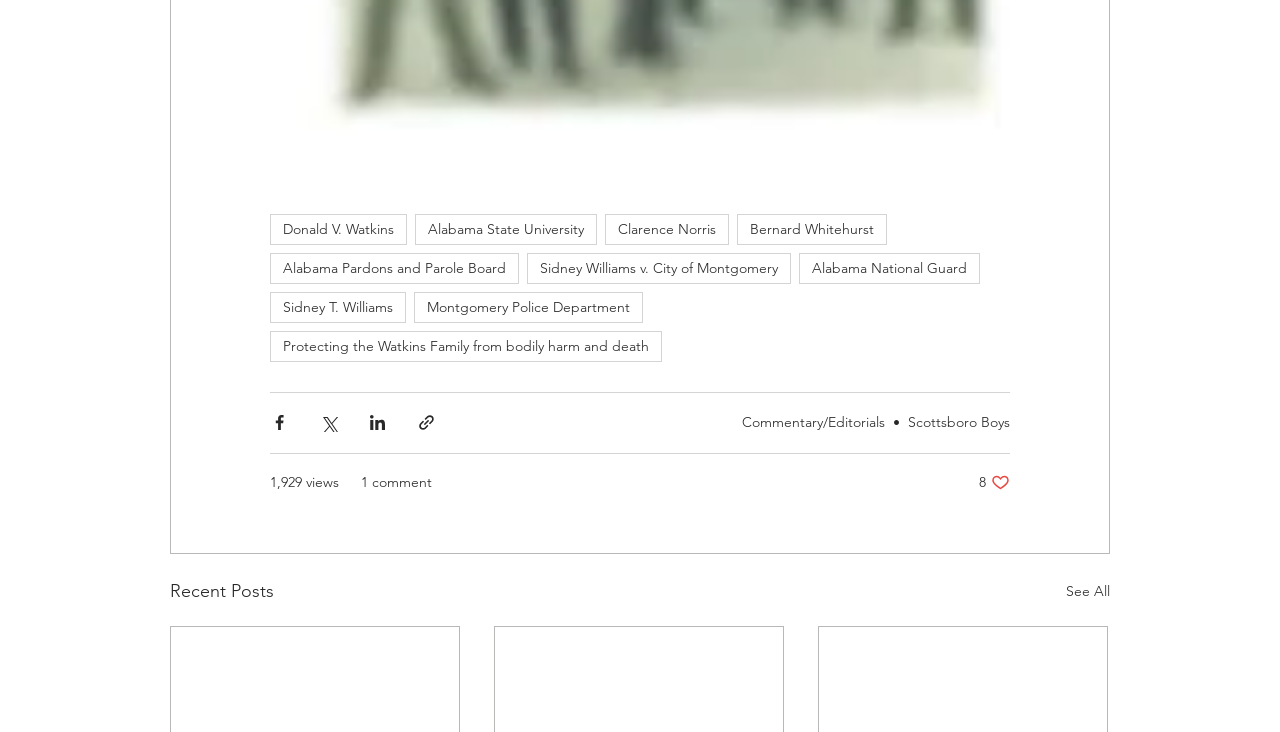Based on the provided description, "Alabama Pardons and Parole Board", find the bounding box of the corresponding UI element in the screenshot.

[0.211, 0.346, 0.405, 0.388]